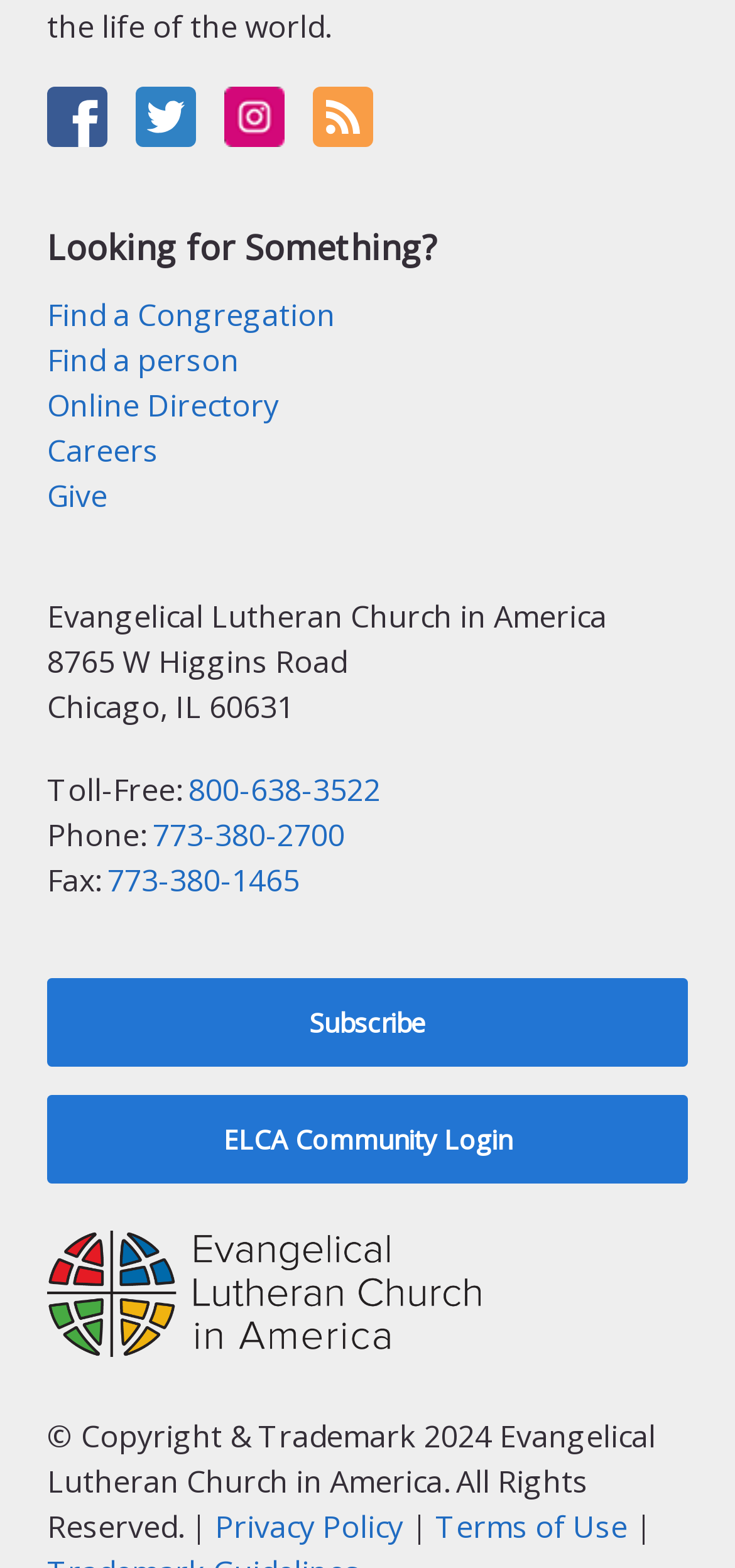What is the phone number to call for toll-free?
Observe the image and answer the question with a one-word or short phrase response.

800-638-3522